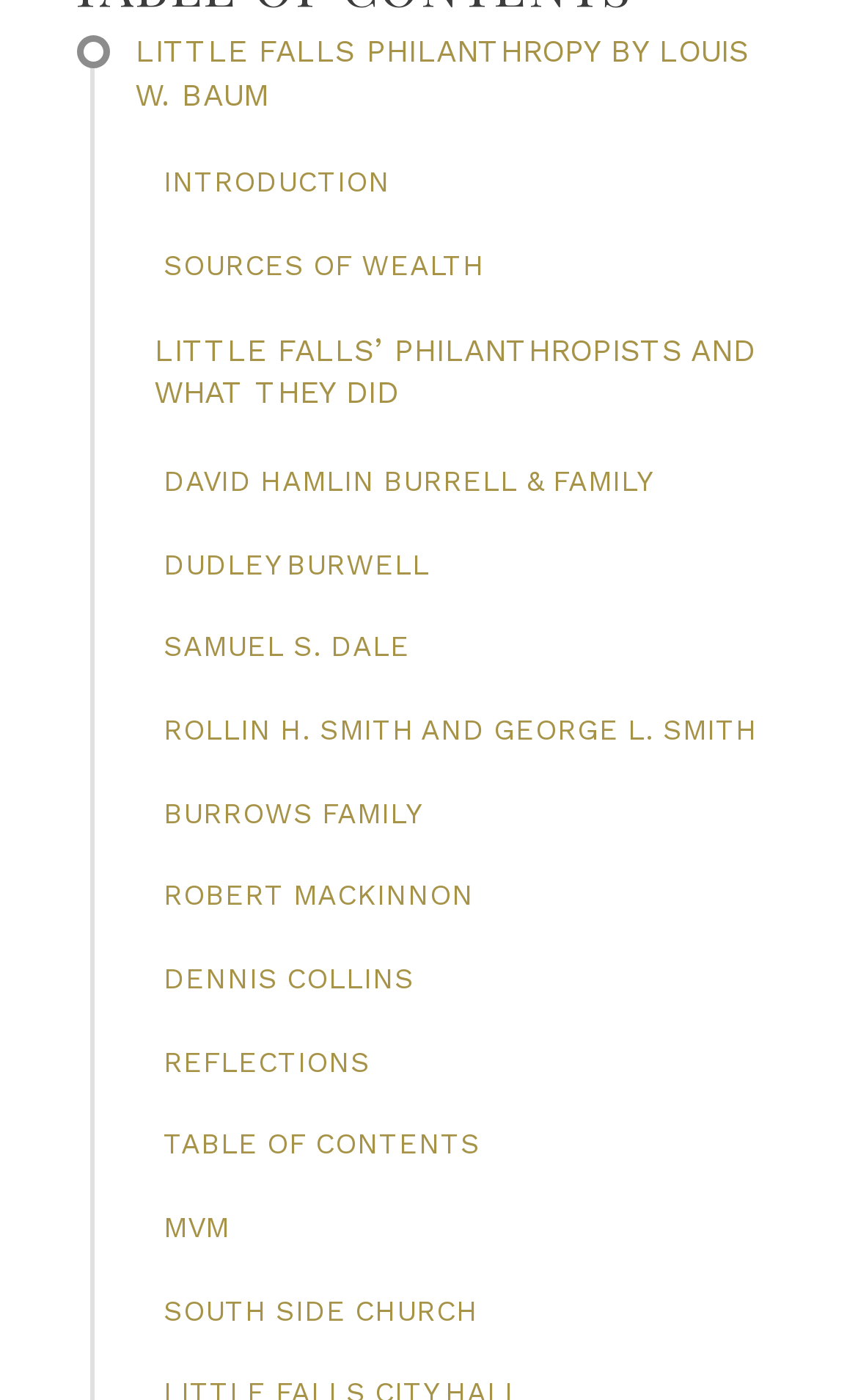Please identify the bounding box coordinates of the element that needs to be clicked to perform the following instruction: "Read about SOURCES OF WEALTH".

[0.157, 0.176, 0.92, 0.235]